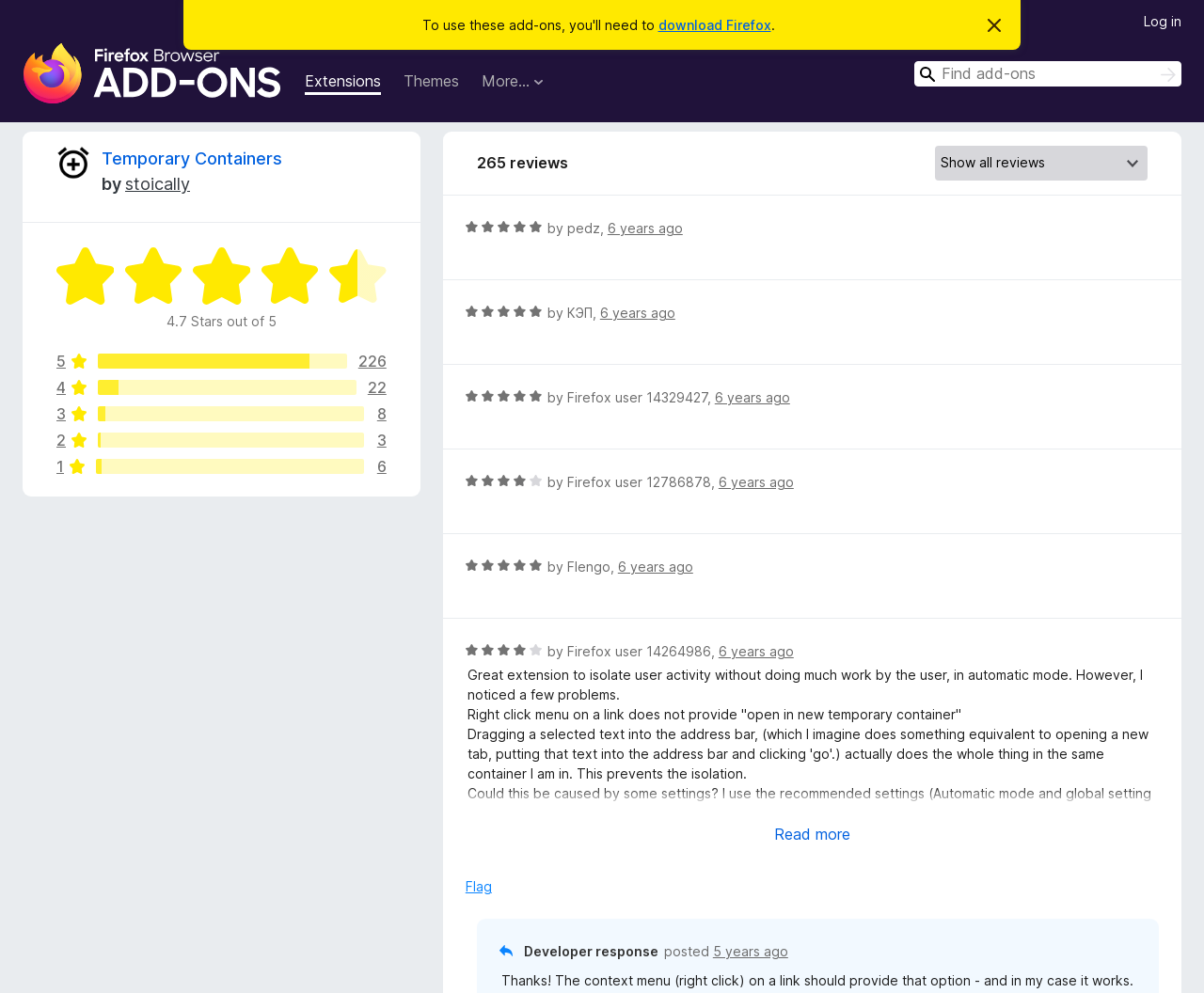Refer to the screenshot and answer the following question in detail:
What is the average rating of the first review?

I found the average rating of the first review by looking at the 'Rated 5 out of 5' text on the webpage, which is located near the middle of the page and is a part of the first review for the Temporary Containers add-on.